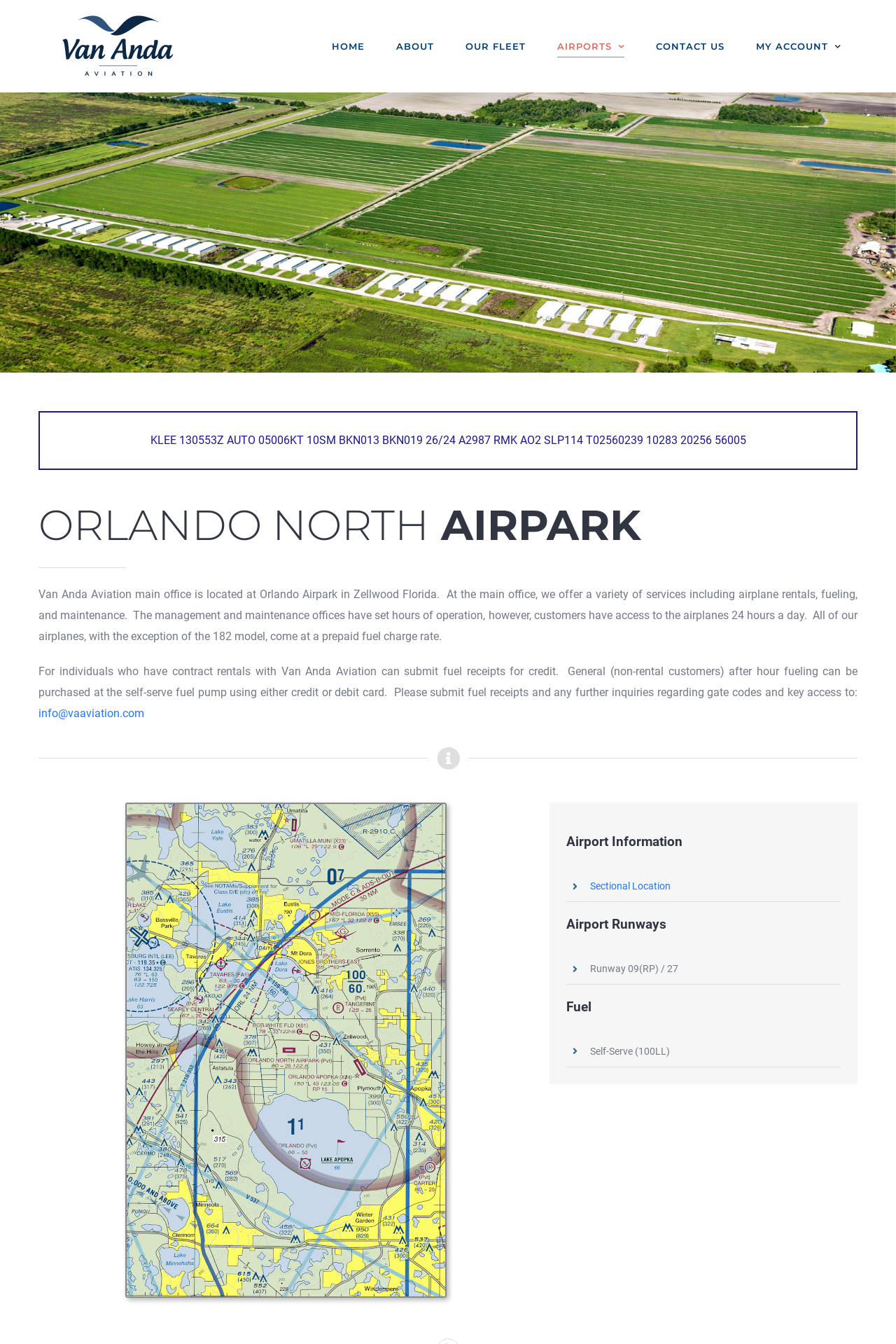Please look at the image and answer the question with a detailed explanation: What is the name of the aviation company?

I found the answer by looking at the logo link at the top left corner of the webpage, which says 'Van Anda Aviation Logo'. This suggests that the company's name is Van Anda Aviation.